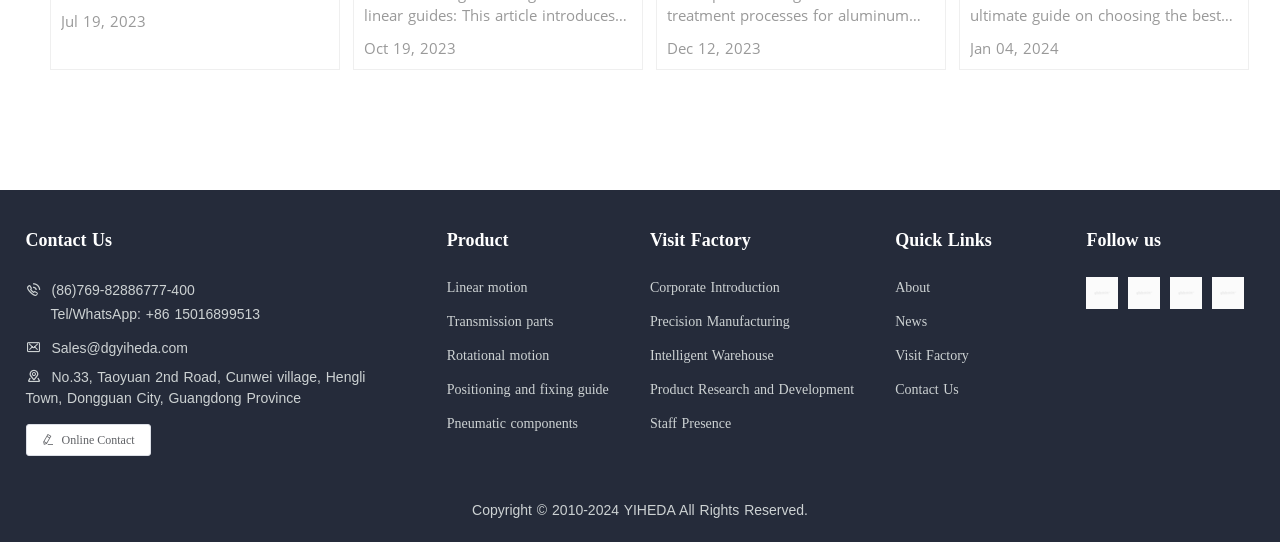Determine the bounding box coordinates for the HTML element mentioned in the following description: "Online Contact". The coordinates should be a list of four floats ranging from 0 to 1, represented as [left, top, right, bottom].

[0.02, 0.794, 0.118, 0.826]